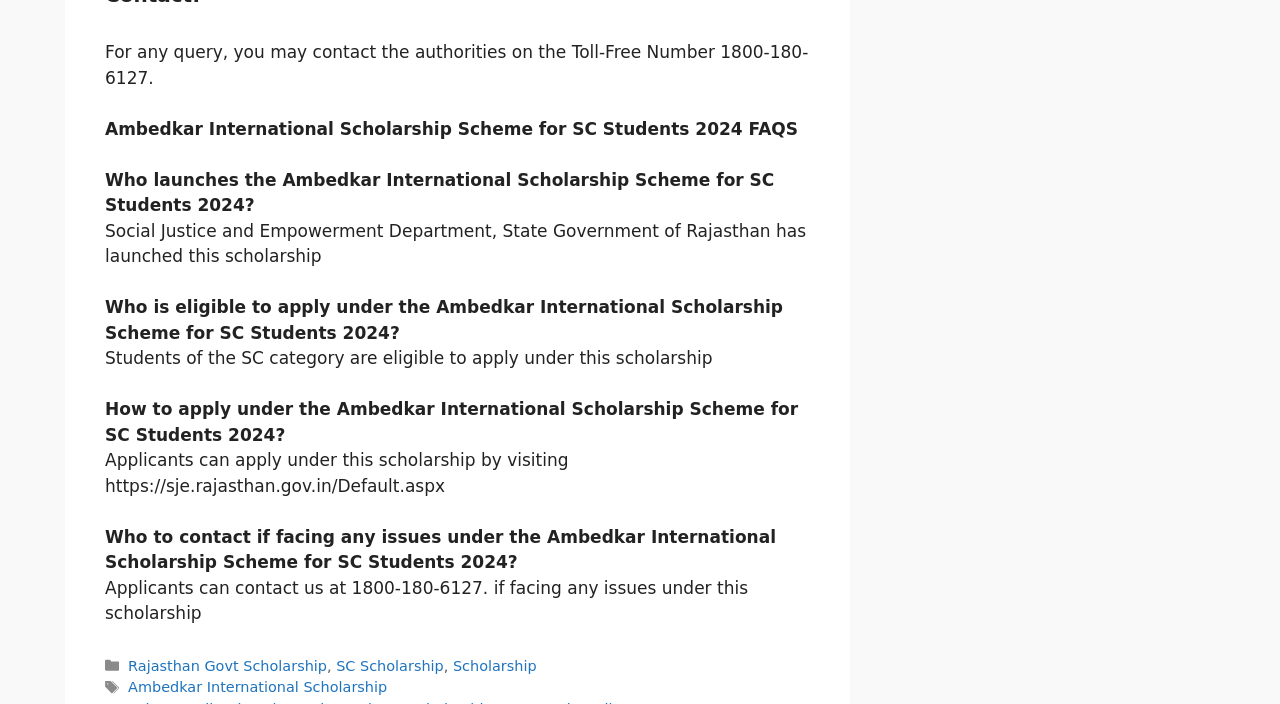What categories are mentioned at the bottom of the webpage?
Using the image, give a concise answer in the form of a single word or short phrase.

Rajasthan Govt Scholarship, SC Scholarship, Scholarship